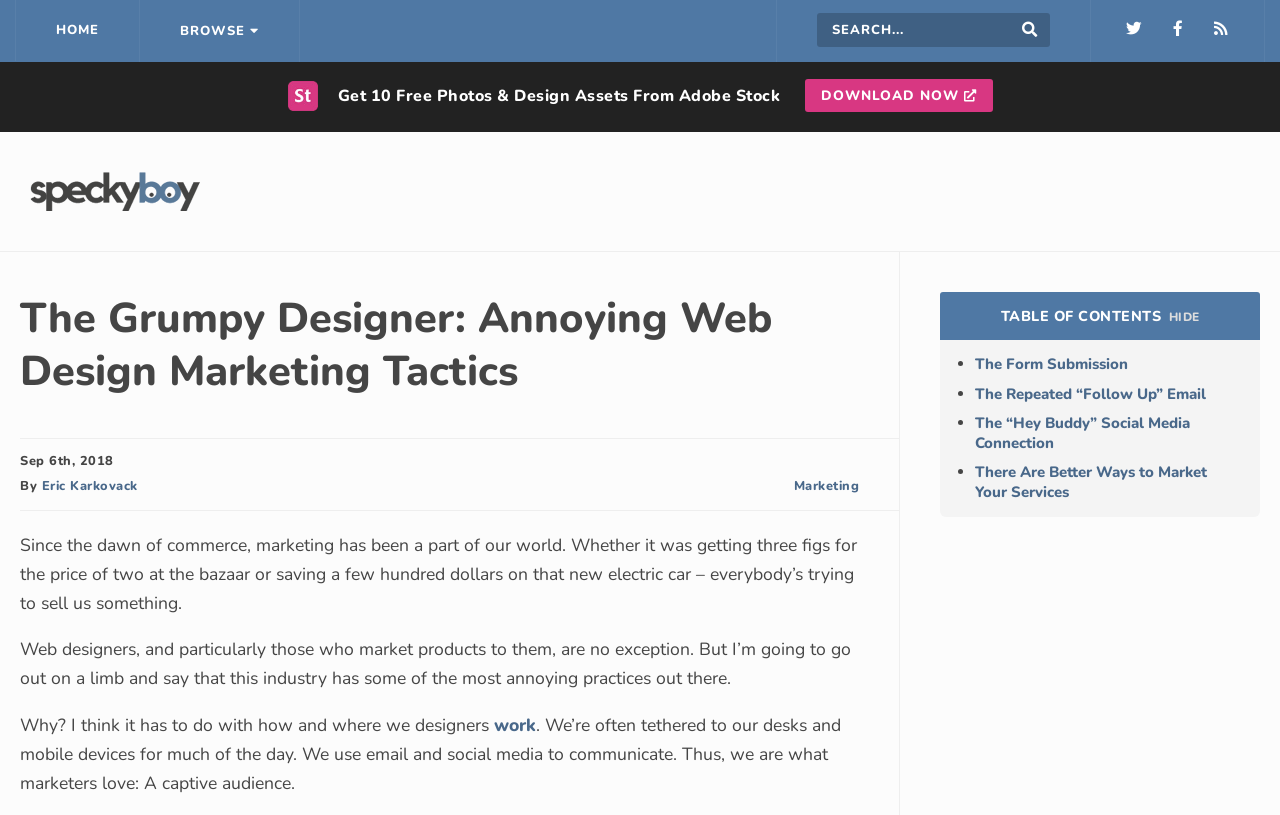Predict the bounding box of the UI element based on this description: "The Repeated “Follow Up” Email".

[0.762, 0.582, 0.942, 0.607]